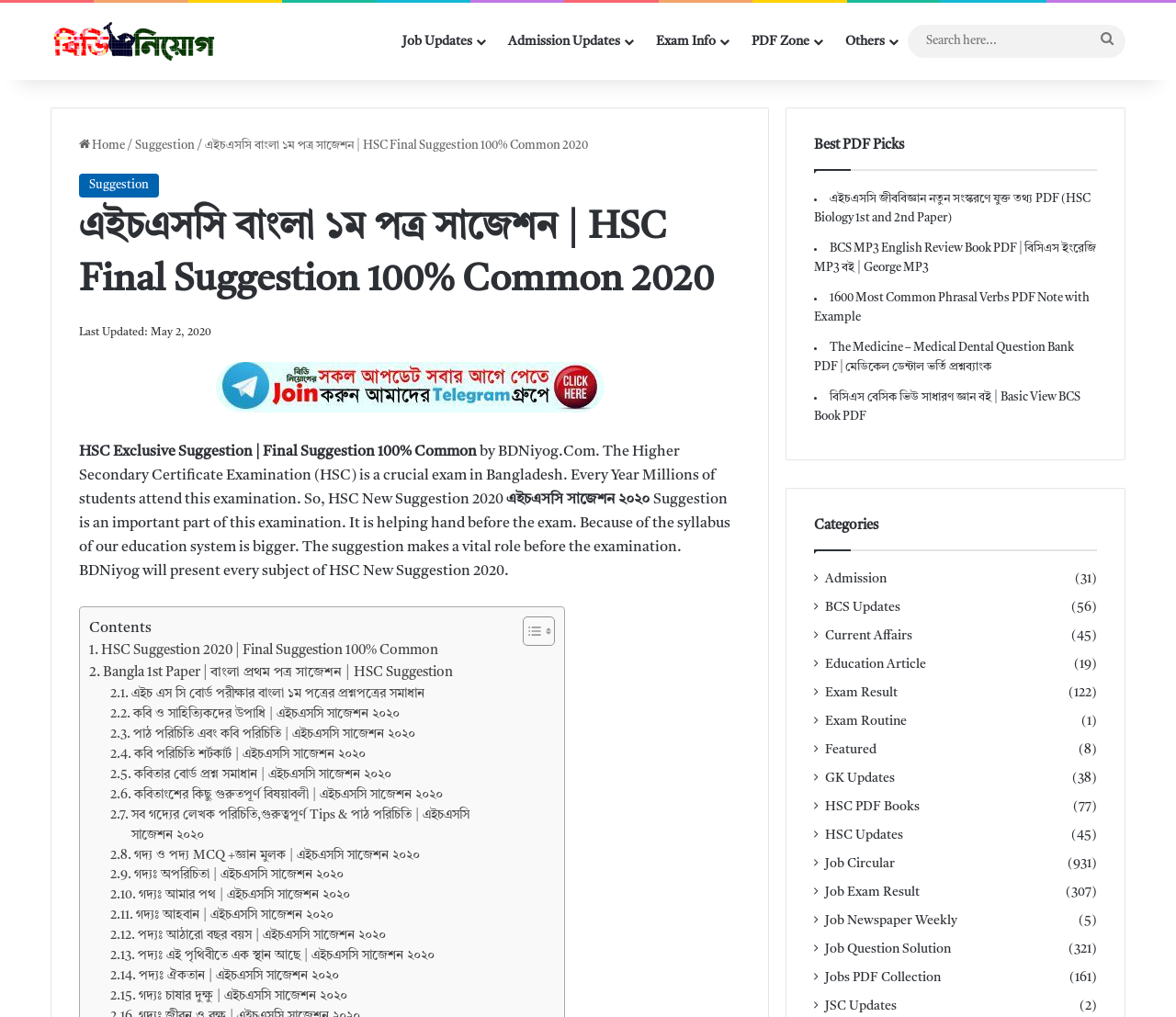Provide a comprehensive description of the webpage.

This webpage appears to be an educational resource, specifically focused on providing suggestions and study materials for the Higher Secondary Certificate (HSC) examination in Bangladesh. 

At the top of the page, there is a navigation menu with links to various sections, including "Job Updates", "Admission Updates", "Exam Info", "PDF Zone", and "Others". Below this, there is a search bar where users can search for specific content.

The main content of the page is divided into several sections. The first section appears to be an introduction to the HSC examination, with a brief overview of its importance and the role of suggestions in preparing for the exam.

Below this, there are several links to different subjects, including Bangla, English, and Biology, with suggestions and study materials for each subject. These links are organized into a list with bullet points.

On the right-hand side of the page, there are several sections, including "Best PDF Picks", which lists several PDF files related to different subjects, and "Categories", which lists various categories of content, including "Admission", "BCS Updates", "Current Affairs", and "Exam Result", among others. Each category has a number in parentheses, indicating the number of posts or resources available in that category.

Throughout the page, there are several images and icons, including a logo for "BDNiyog.Com" and a Telegram icon. Overall, the page appears to be a comprehensive resource for students preparing for the HSC examination in Bangladesh.